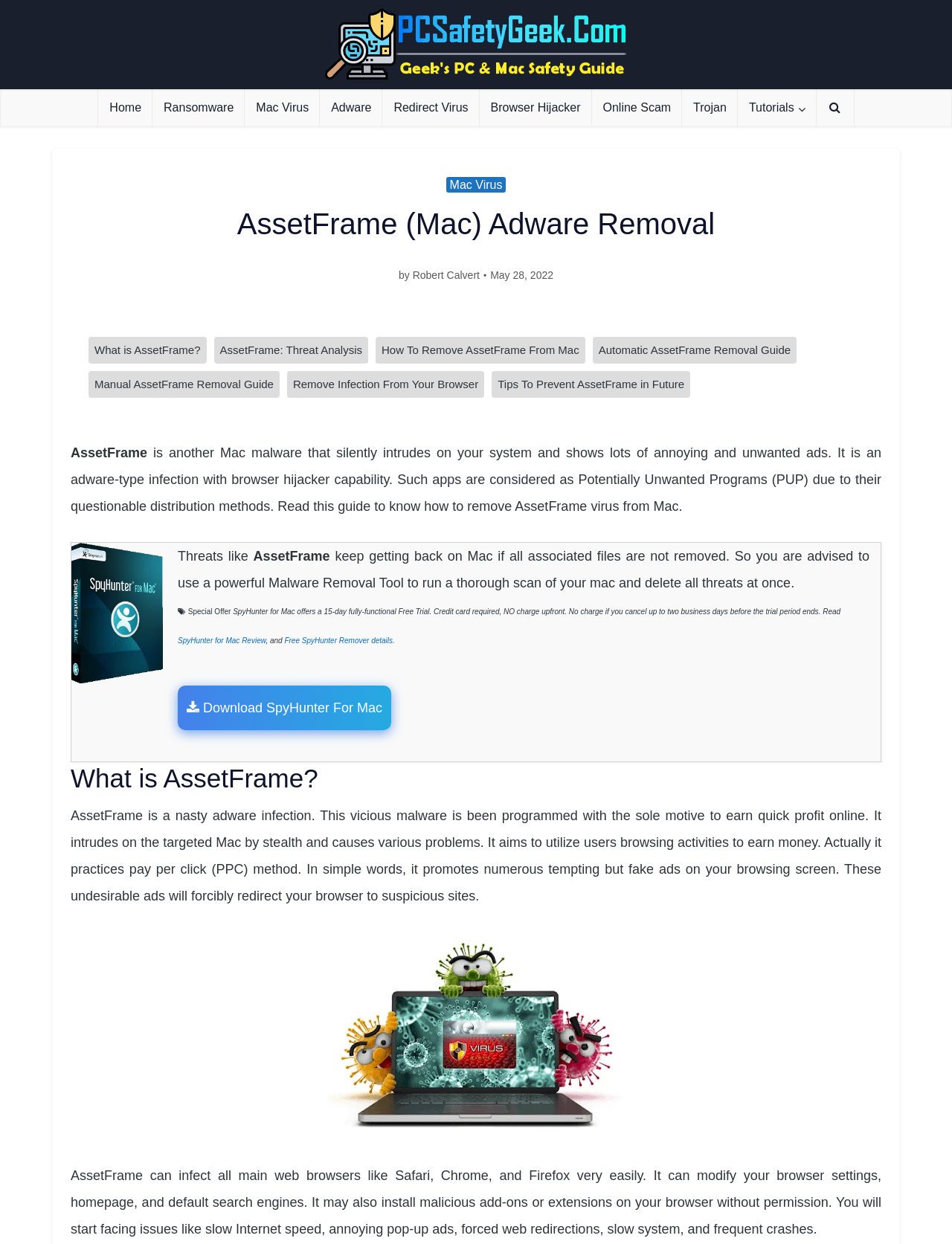What browsers can AssetFrame infect?
Provide an in-depth and detailed explanation in response to the question.

I found the answer by reading the text on the webpage, which states that AssetFrame 'can infect all main web browsers like Safari, Chrome, and Firefox very easily'.